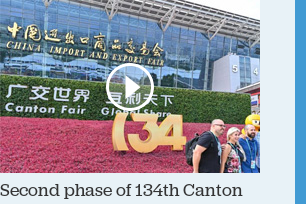Refer to the screenshot and give an in-depth answer to this question: What languages are used to display the event name on the fair venue?

The image shows the impressive architecture of the fair venue, with its gleaming facade and the official name of the event displayed in both Chinese and English, indicating the international significance of the Canton Fair.